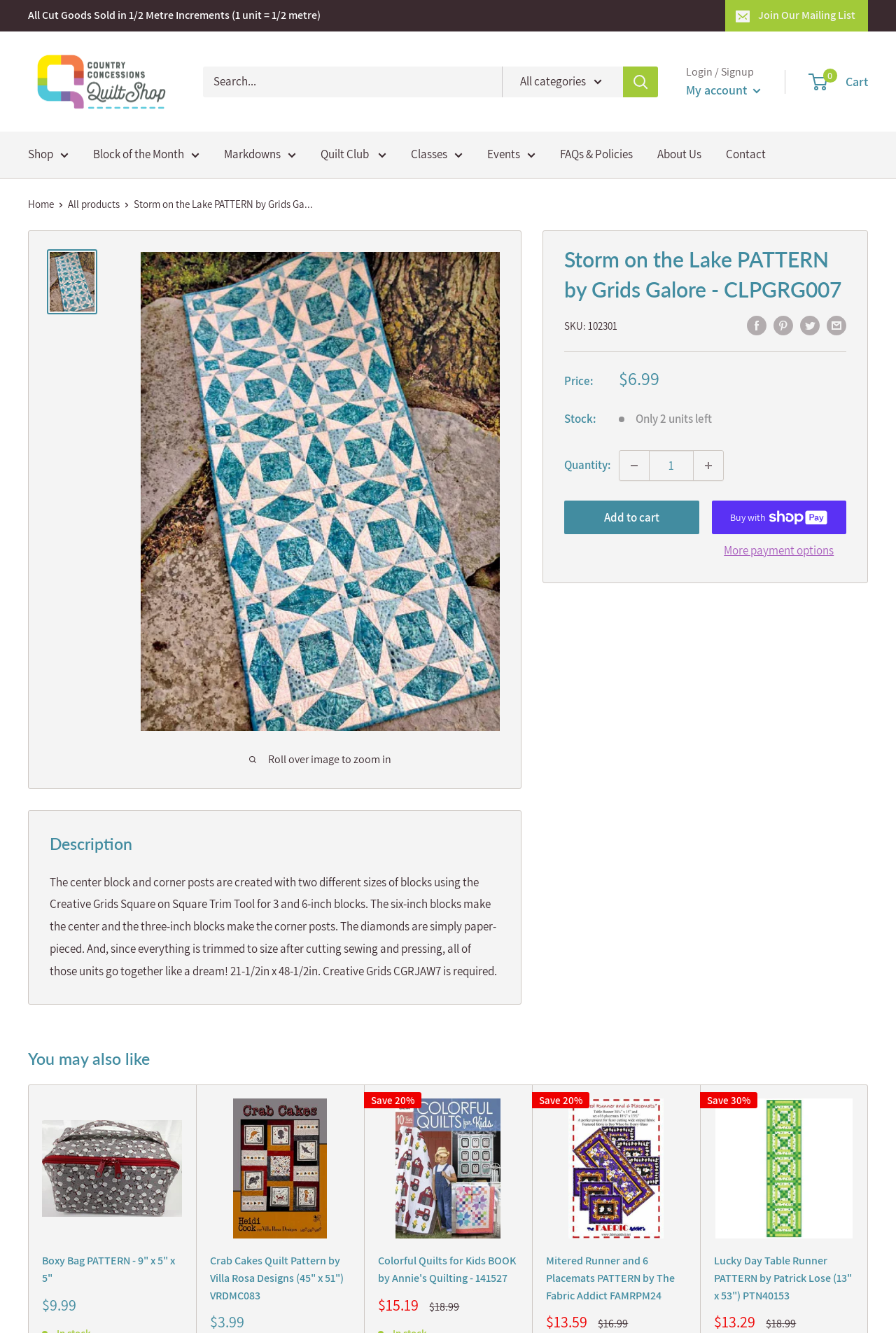Locate the bounding box coordinates of the element that should be clicked to fulfill the instruction: "View similar products".

[0.031, 0.785, 0.167, 0.803]